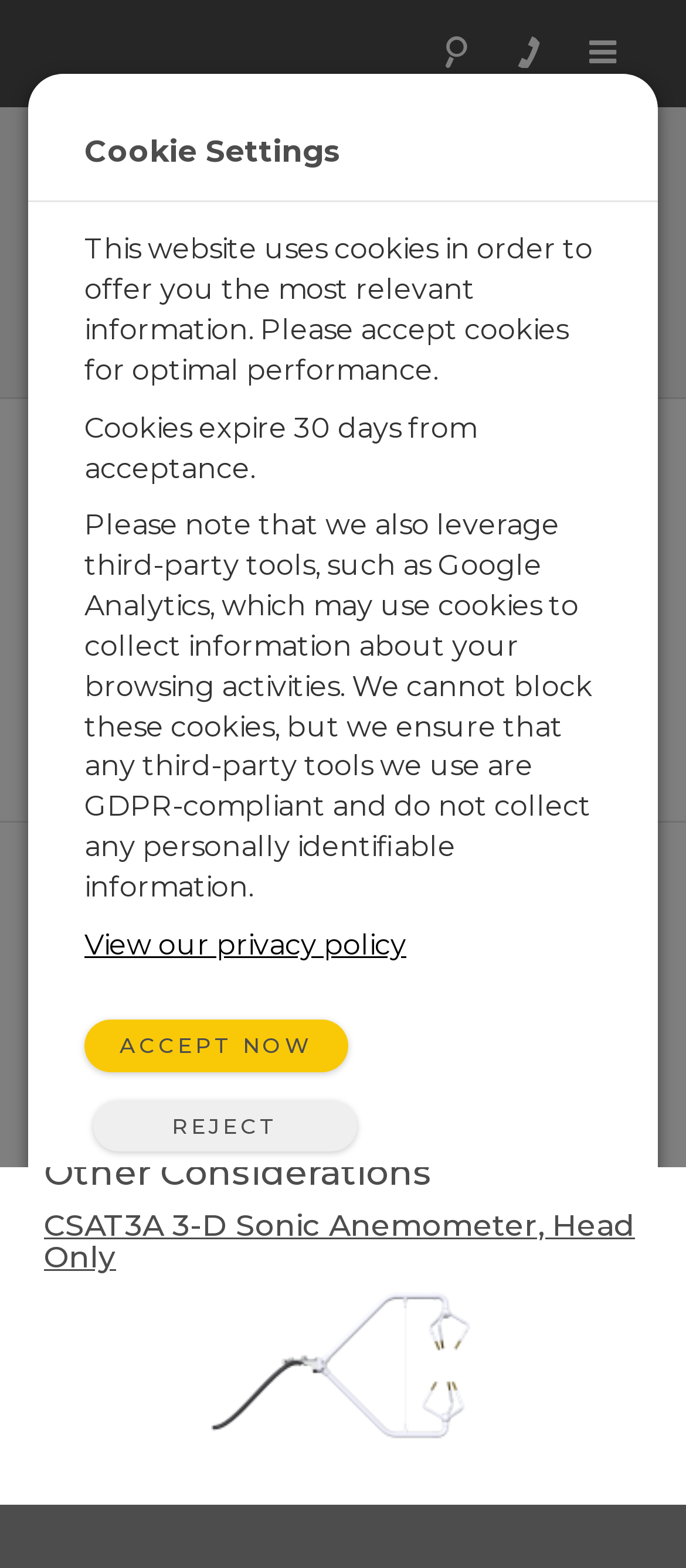Please extract and provide the main headline of the webpage.

Trace Gas Systems
Systems for measuring fluxes of greenhouse gases, including CH4, N2O, and CO2 isotopes